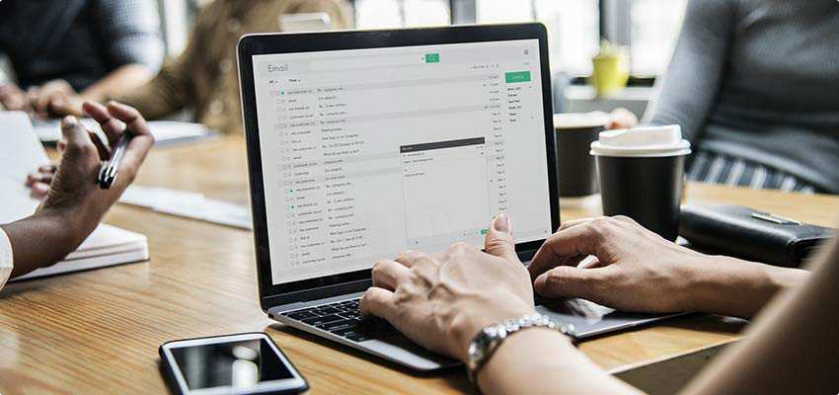Offer an in-depth caption of the image, mentioning all notable aspects.

In this image, a woman is engaged in checking her email on a laptop placed on a wooden table. Her right hand is poised over the keyboard, indicating active use, while her left hand rests on the side of the laptop. The screen displays an email interface, with a list of messages visible on the left side, suggesting she's navigating through her inbox. 

Surrounding her, there's a dynamic workspace atmosphere, with other individuals partially visible, reflecting a collaborative environment. A smartphone sits nearby, alongside a coffee cup, emphasizing a blend of productivity and daily life. The warm lighting from the large windows in the background enhances the inviting workspace vibe. This scene encapsulates the modern, multitasking approach to communication in a professional setting.